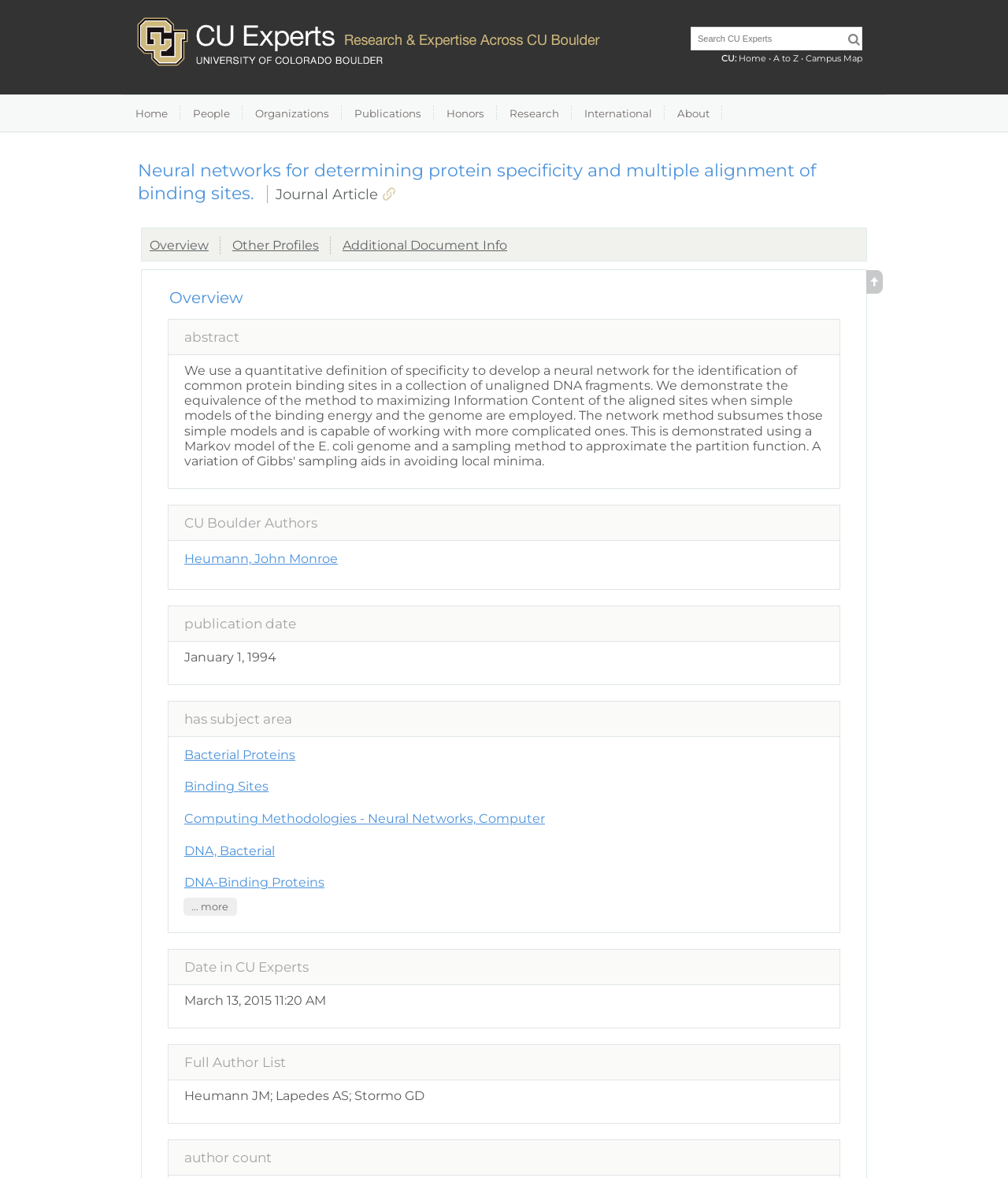Locate the bounding box coordinates of the clickable region necessary to complete the following instruction: "Search CU Experts". Provide the coordinates in the format of four float numbers between 0 and 1, i.e., [left, top, right, bottom].

[0.686, 0.023, 0.855, 0.042]